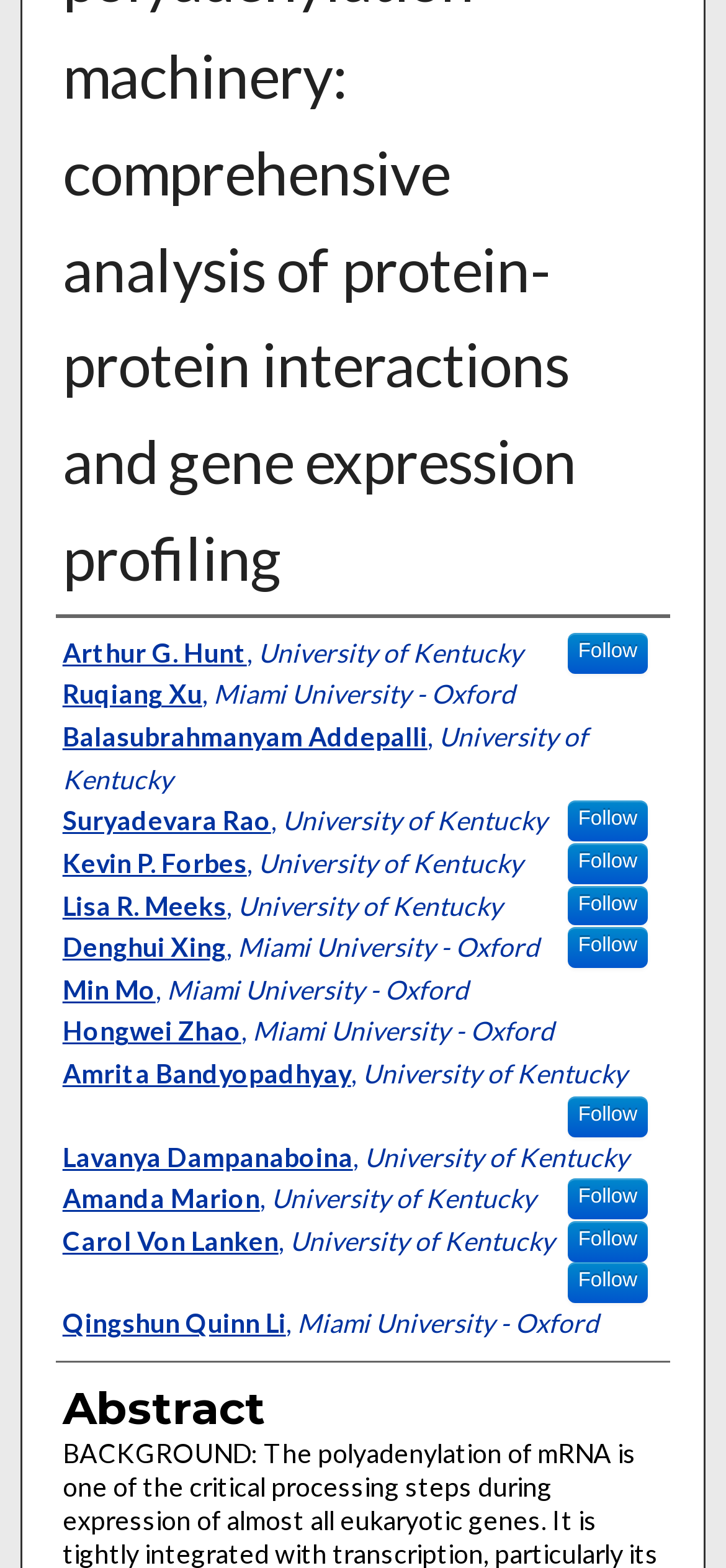What is the section below the authors' list?
Answer the question with a single word or phrase derived from the image.

Abstract